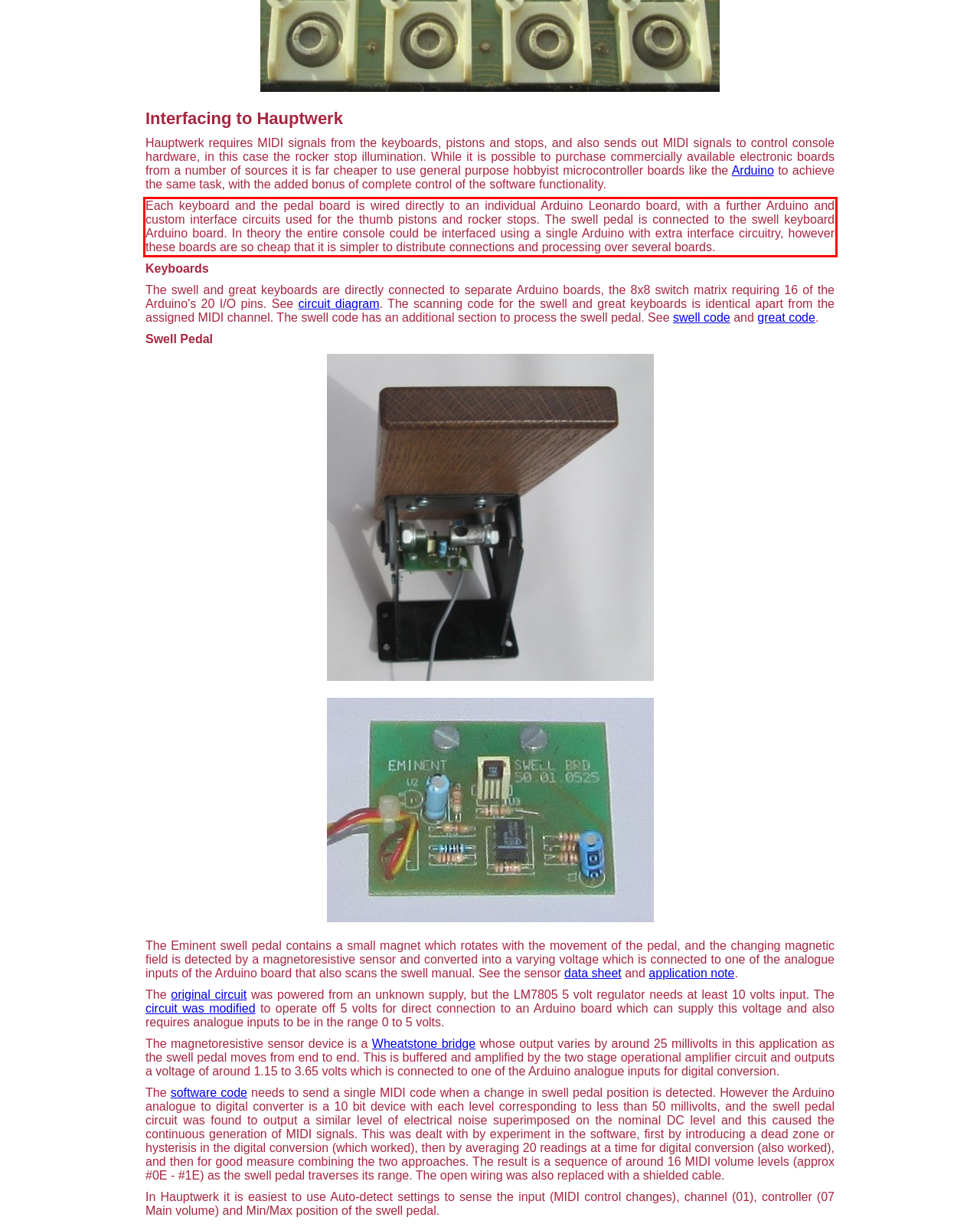You are looking at a screenshot of a webpage with a red rectangle bounding box. Use OCR to identify and extract the text content found inside this red bounding box.

Each keyboard and the pedal board is wired directly to an individual Arduino Leonardo board, with a further Arduino and custom interface circuits used for the thumb pistons and rocker stops. The swell pedal is connected to the swell keyboard Arduino board. In theory the entire console could be interfaced using a single Arduino with extra interface circuitry, however these boards are so cheap that it is simpler to distribute connections and processing over several boards.